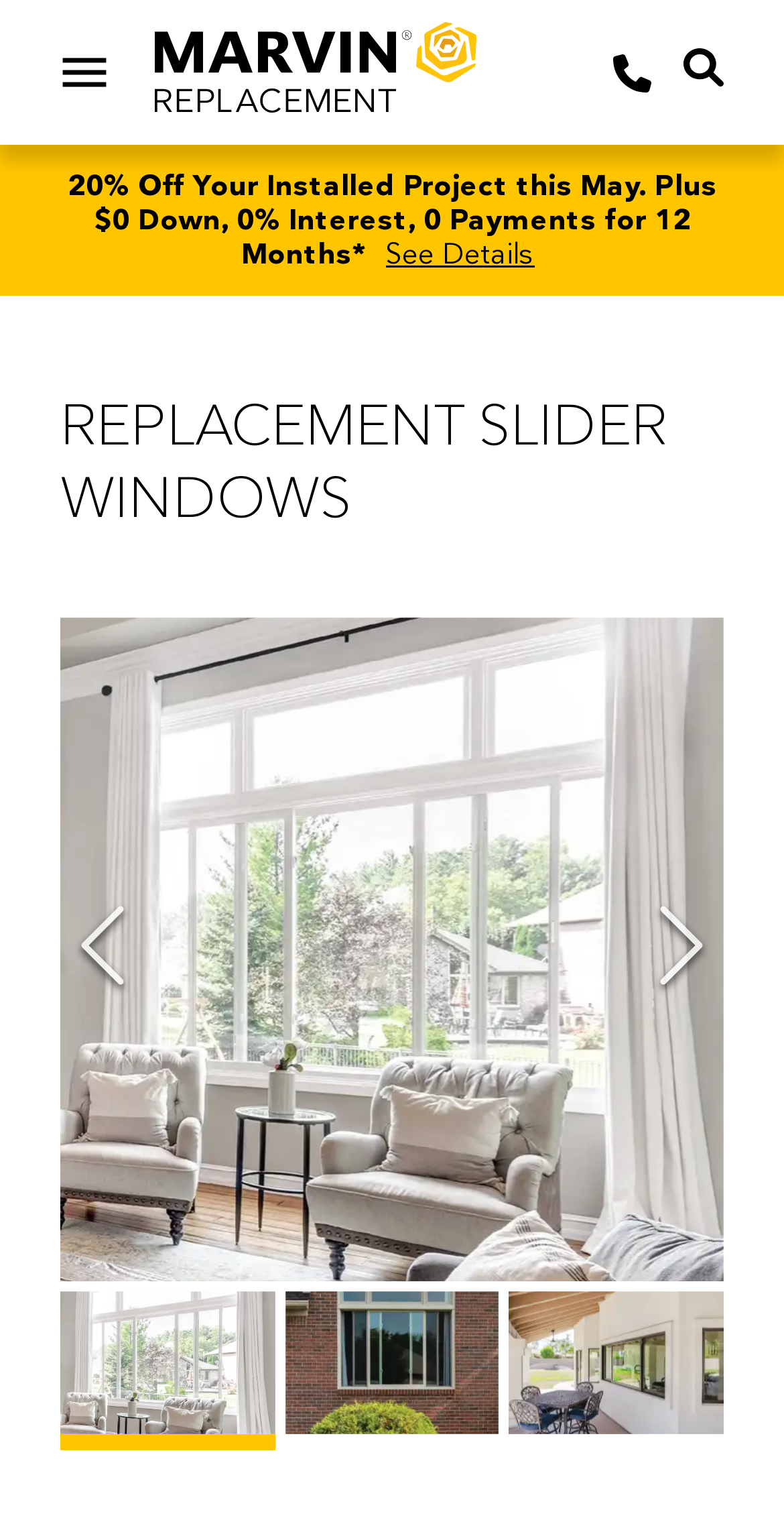Determine the main headline from the webpage and extract its text.

REPLACEMENT SLIDER WINDOWS